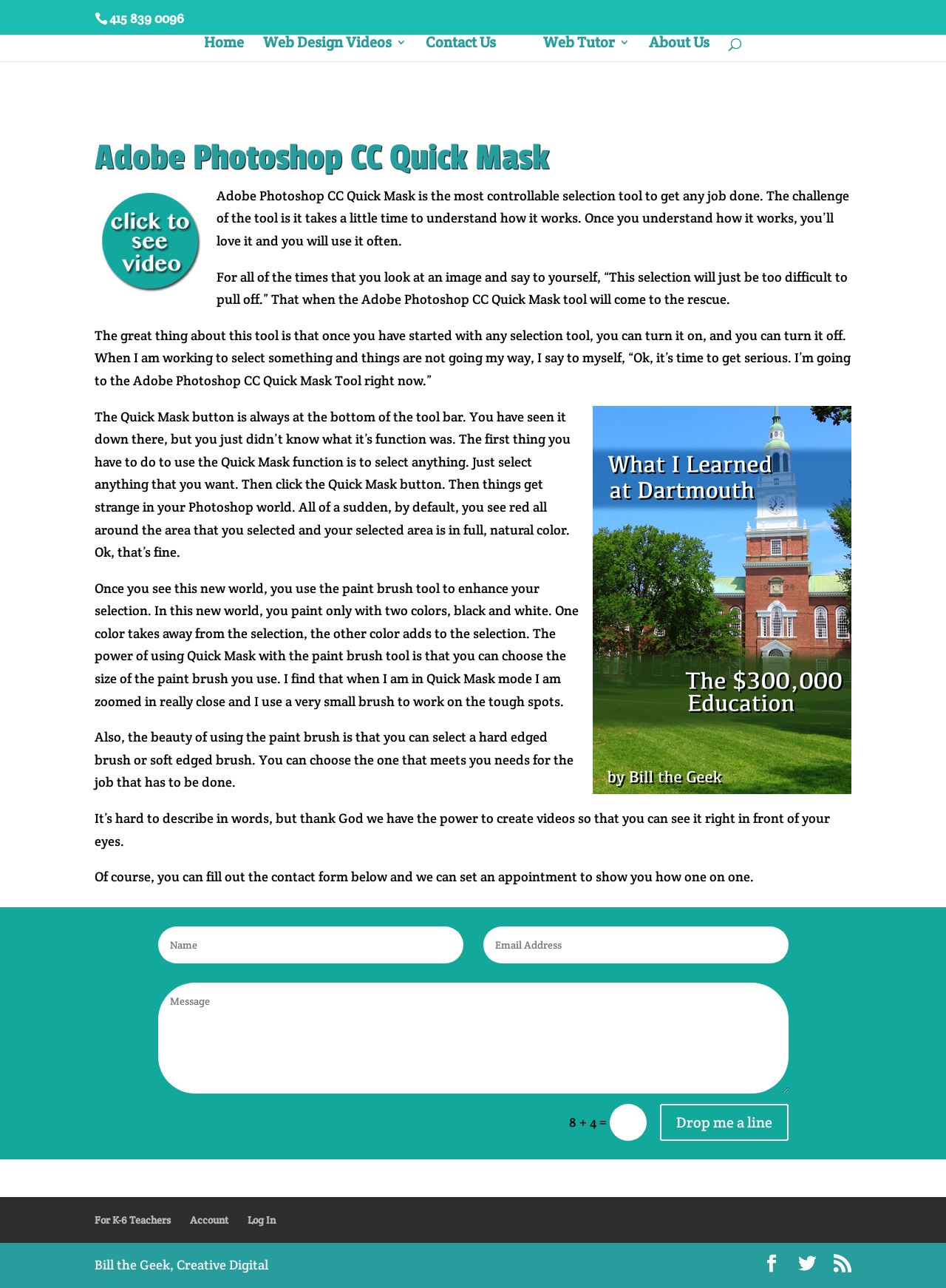Please find the bounding box coordinates of the element that you should click to achieve the following instruction: "Click the 'Drop me a line' button". The coordinates should be presented as four float numbers between 0 and 1: [left, top, right, bottom].

[0.697, 0.857, 0.833, 0.886]